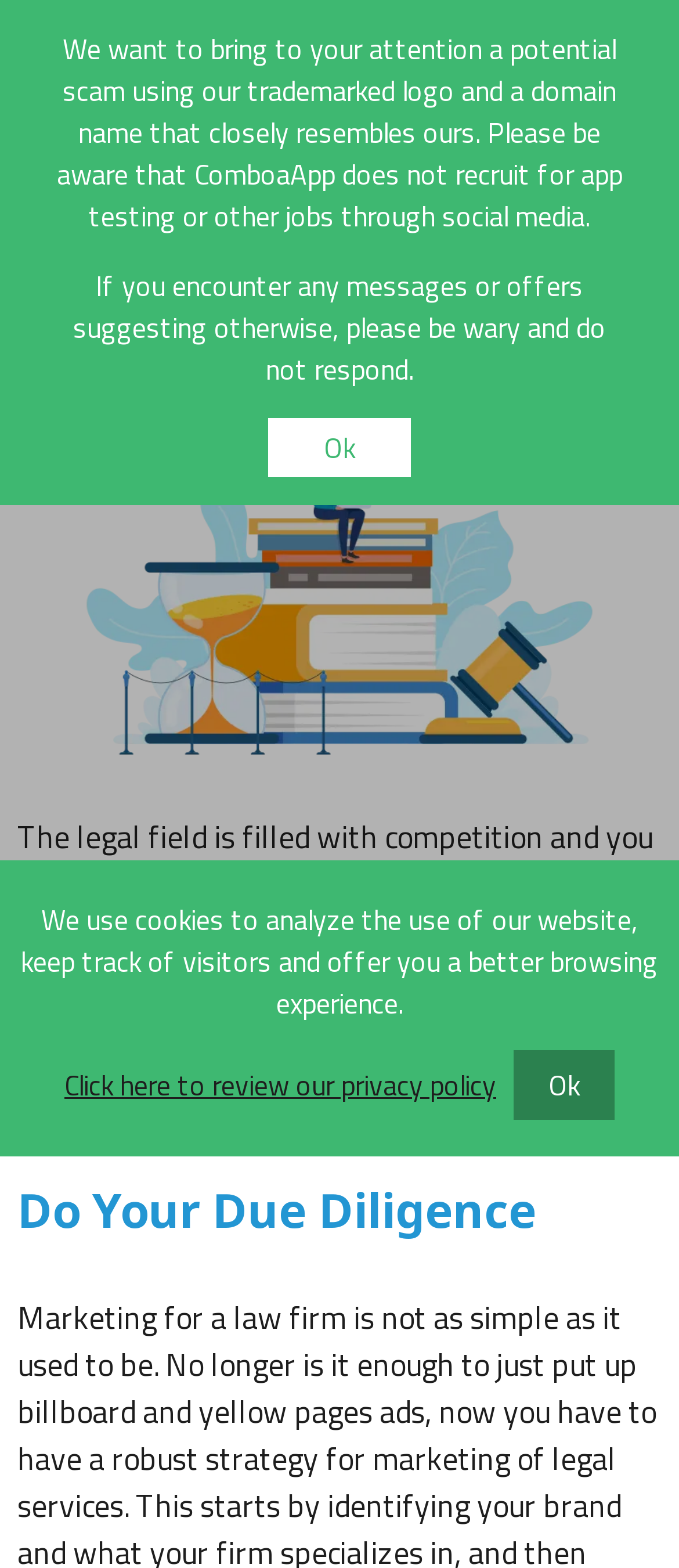What is the agency's goal for law firms?
Provide an in-depth and detailed answer to the question.

The agency's goal is to help law firms make their case by establishing their brand and building an identity that clients will trust and relate to, allowing them to stand out in a competitive legal field.